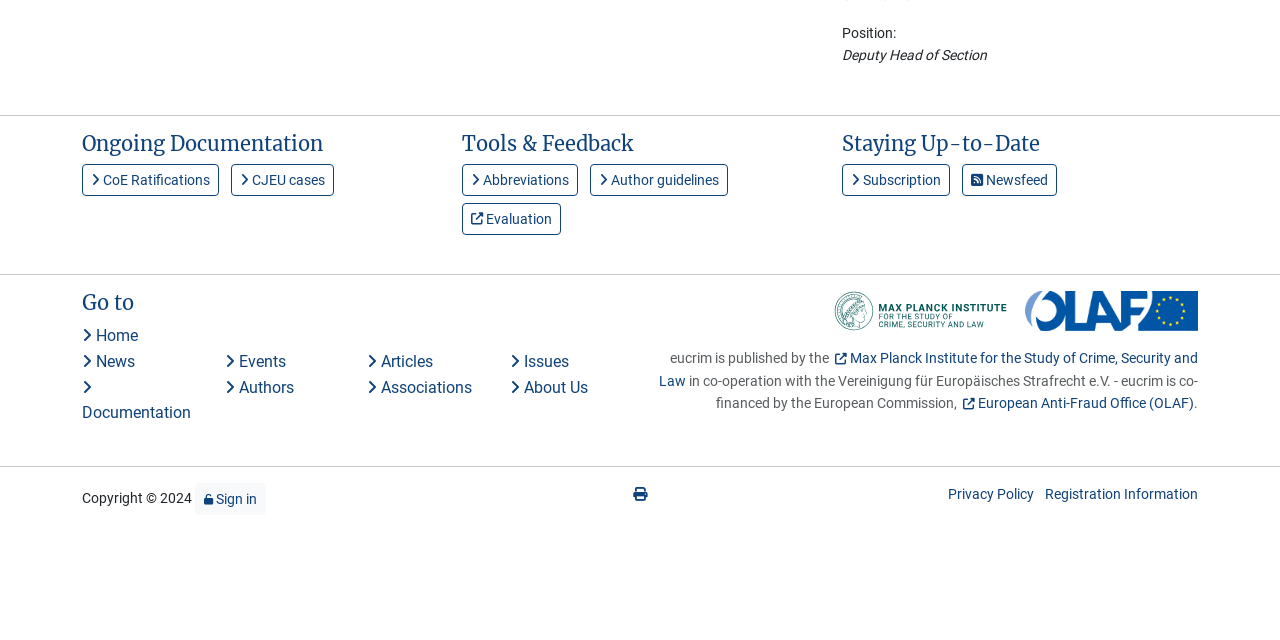Locate the UI element described by Issues and provide its bounding box coordinates. Use the format (top-left x, top-left y, bottom-right x, bottom-right y) with all values as floating point numbers between 0 and 1.

[0.398, 0.55, 0.444, 0.58]